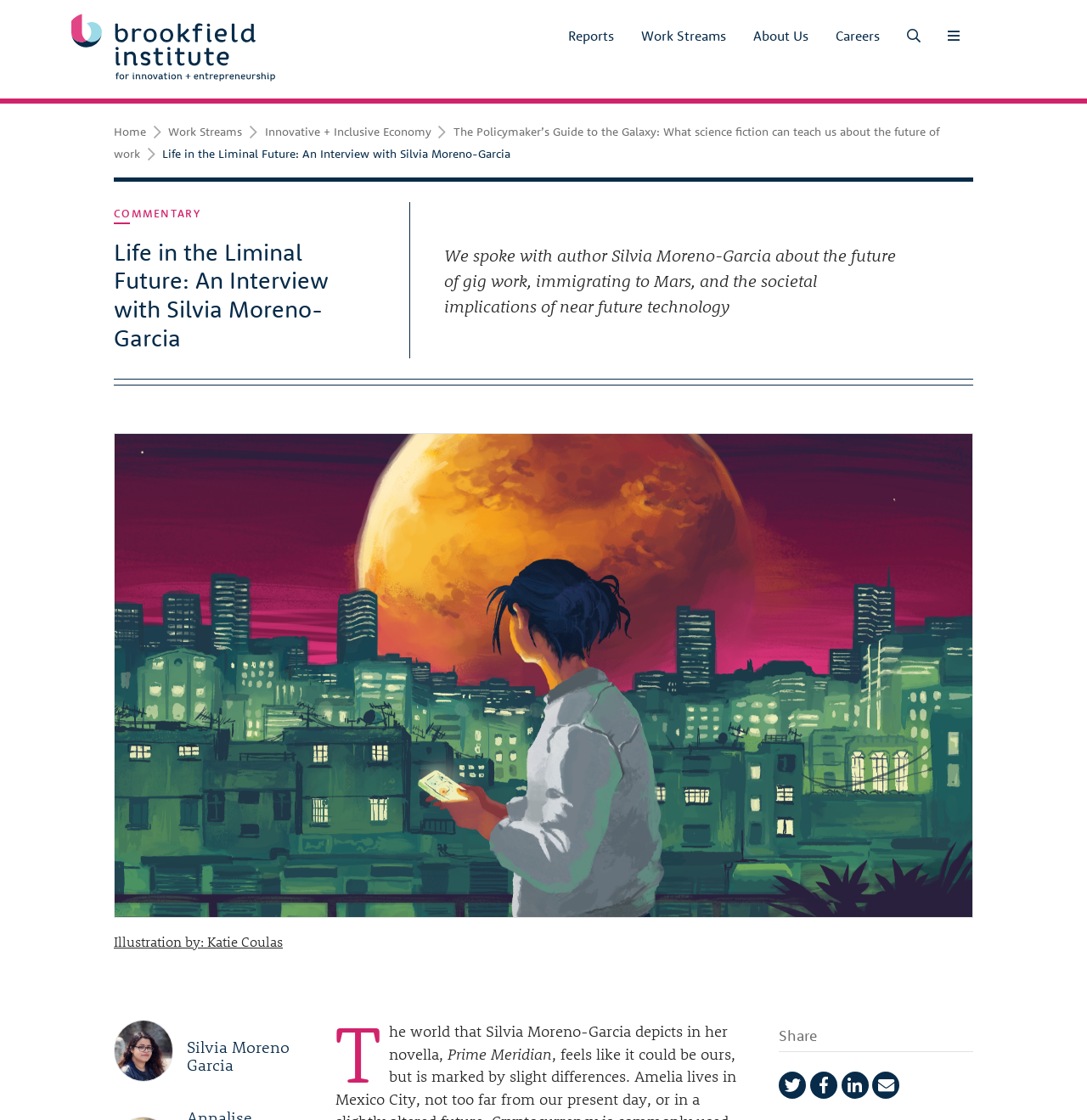Bounding box coordinates are specified in the format (top-left x, top-left y, bottom-right x, bottom-right y). All values are floating point numbers bounded between 0 and 1. Please provide the bounding box coordinate of the region this sentence describes: Commentary

[0.105, 0.183, 0.184, 0.198]